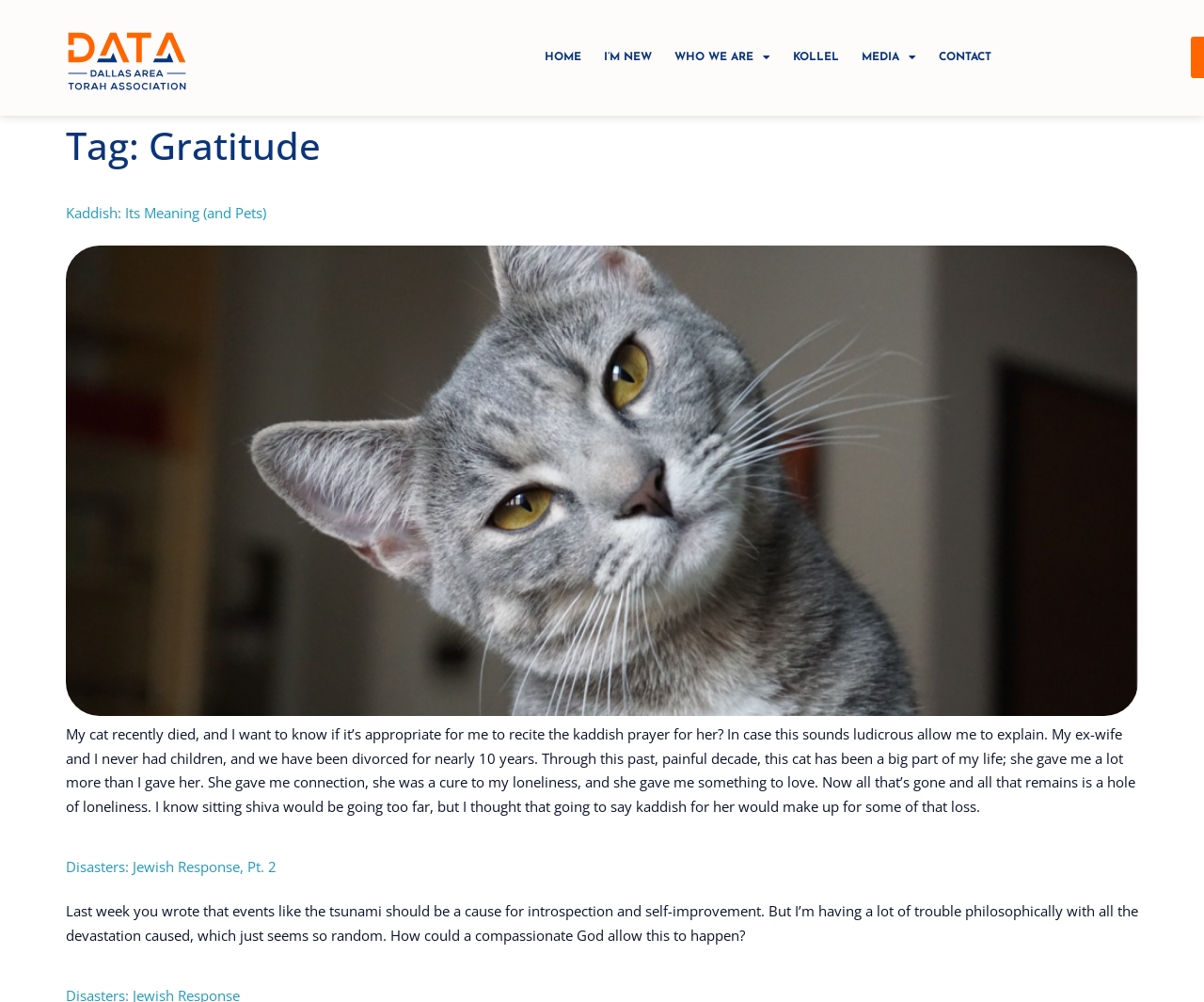Please find the bounding box coordinates in the format (top-left x, top-left y, bottom-right x, bottom-right y) for the given element description. Ensure the coordinates are floating point numbers between 0 and 1. Description: Who we are

[0.55, 0.011, 0.649, 0.104]